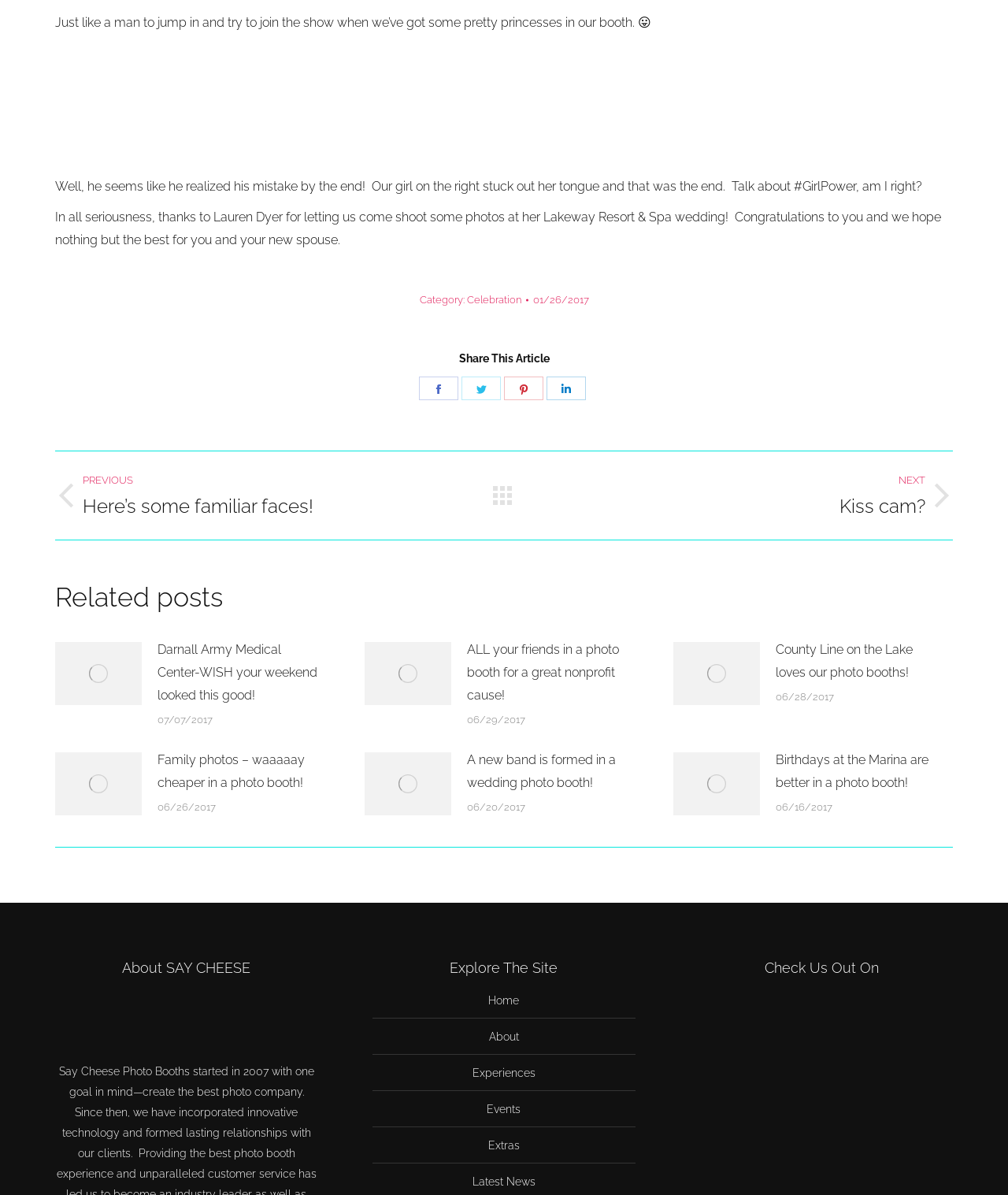Identify the bounding box coordinates for the UI element described as: "Pin itShare on Pinterest". The coordinates should be provided as four floats between 0 and 1: [left, top, right, bottom].

[0.5, 0.315, 0.539, 0.335]